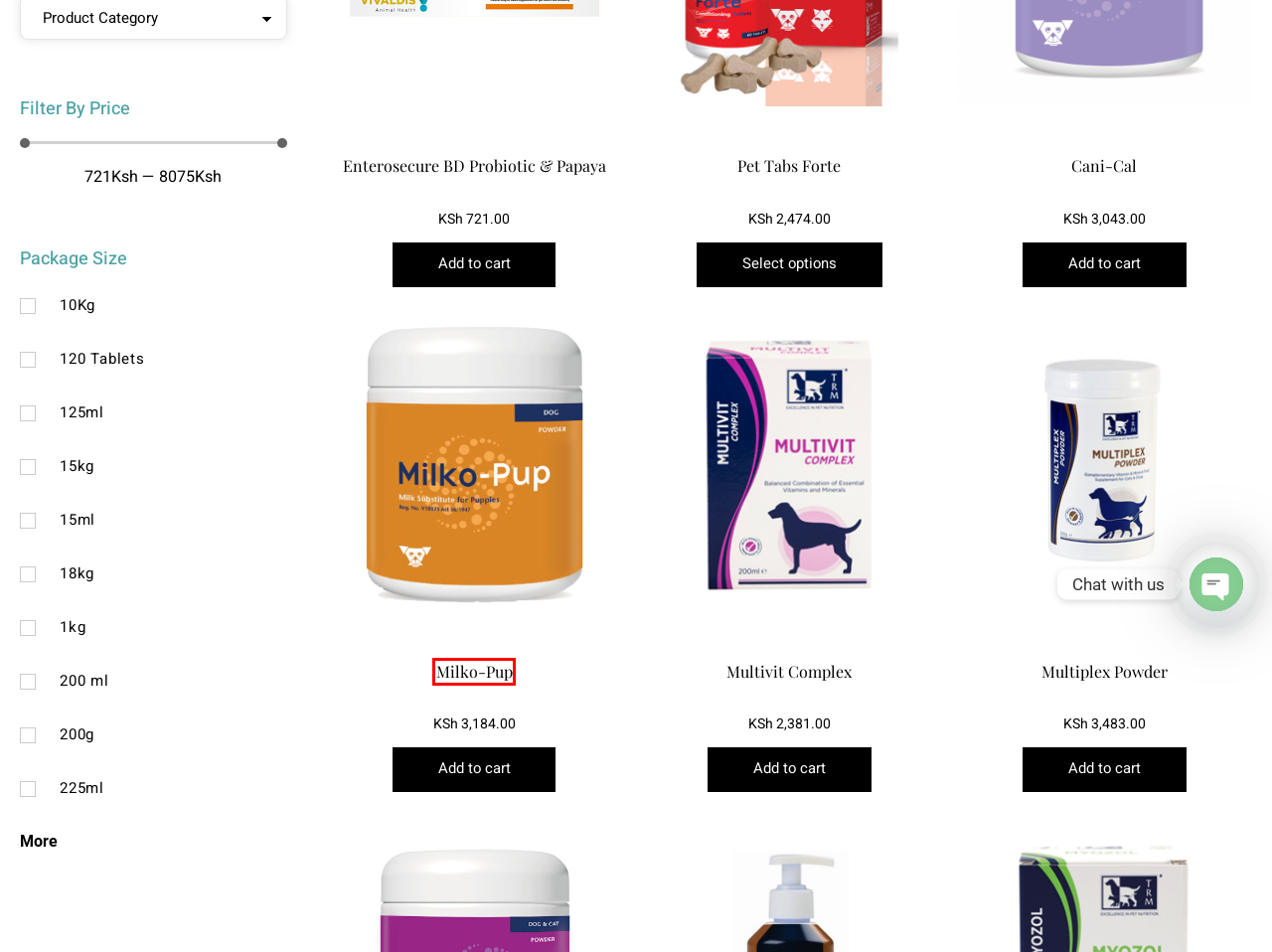After examining the screenshot of a webpage with a red bounding box, choose the most accurate webpage description that corresponds to the new page after clicking the element inside the red box. Here are the candidates:
A. Buy dog supplement CANI-CAL With the best price
B. Buy supplement Pet Tabs Forte With the best price
C. Buy Multiplex Powder With the best price from the site canine
D. Buy Enterosecure BD Probiotic & Papaya in Kenya
E. Buy dog supplement Milko-Pup With the best price
F. Buy supplement Heptonic With the best price from the site canine
G. Buy dog supplement Multivit Complex With the best price in kenya
H. FAQ - Canine

E